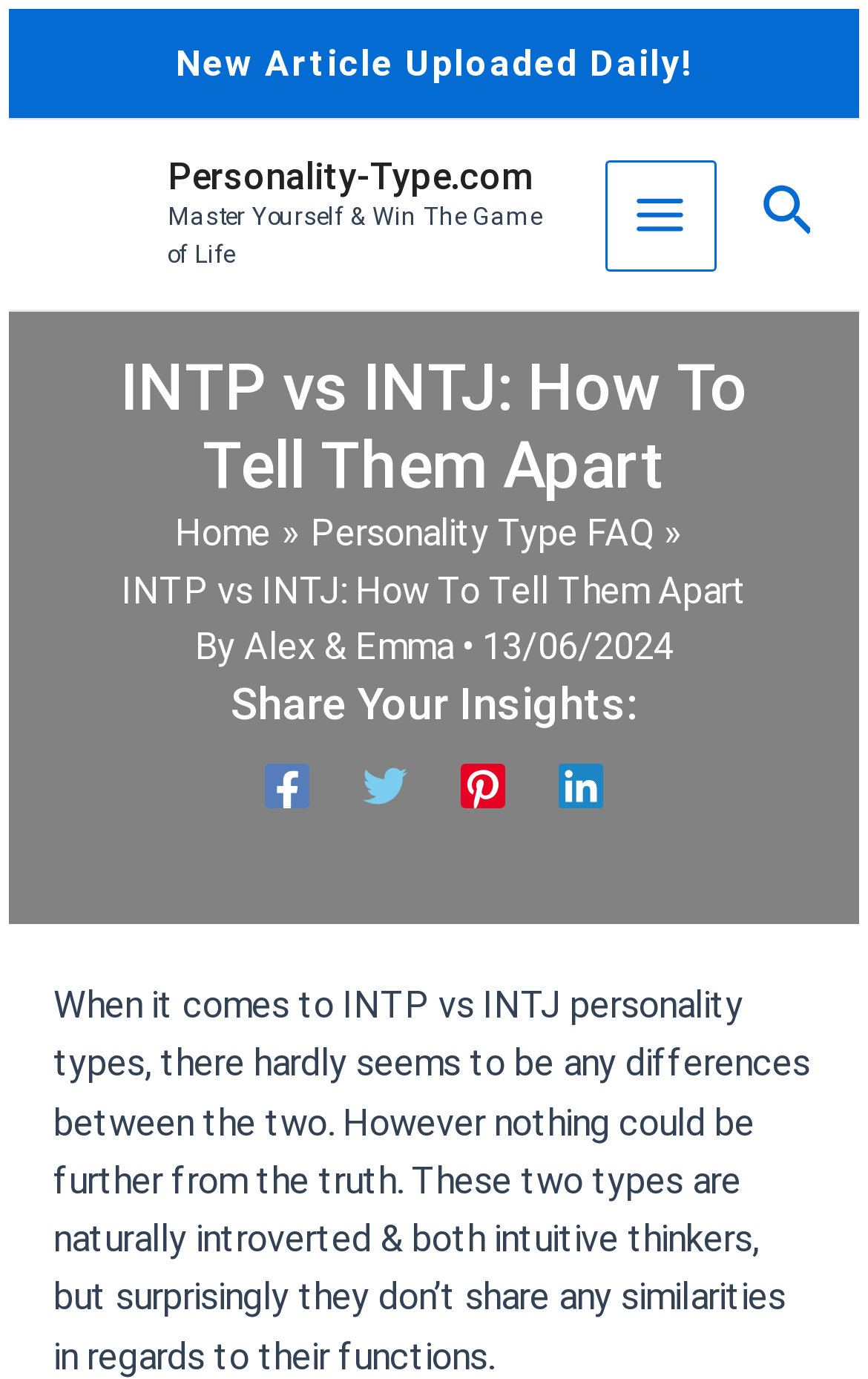Detail the features and information presented on the webpage.

The webpage is about the differences between INTP and INTJ personality types. At the top, there is a header section with a link to skip to the content, a header widget with a link to a new article, and a link to the website's homepage. Below the header, there is a section with a link to a related article, an image, and a static text "Master Yourself & Win The Game of Life".

On the right side of the page, there is a main menu button and a search icon link with an accompanying image. Below these elements, there is a heading that reads "INTP vs INTJ: How To Tell Them Apart". Underneath the heading, there is a navigation section with breadcrumbs, including links to the home page and a personality type FAQ page.

The main content of the page starts with a static text "By" followed by a link to the authors, Alex and Emma, and the date of publication, 13/06/2024. Below this, there is a heading "Share Your Insights:" with links to share the article on Facebook, Twitter, Pinterest, and Linkedin, each accompanied by an image.

The main article begins with a paragraph that explains the differences between INTP and INTJ personality types, stating that despite their similarities, they have distinct differences in their functions.